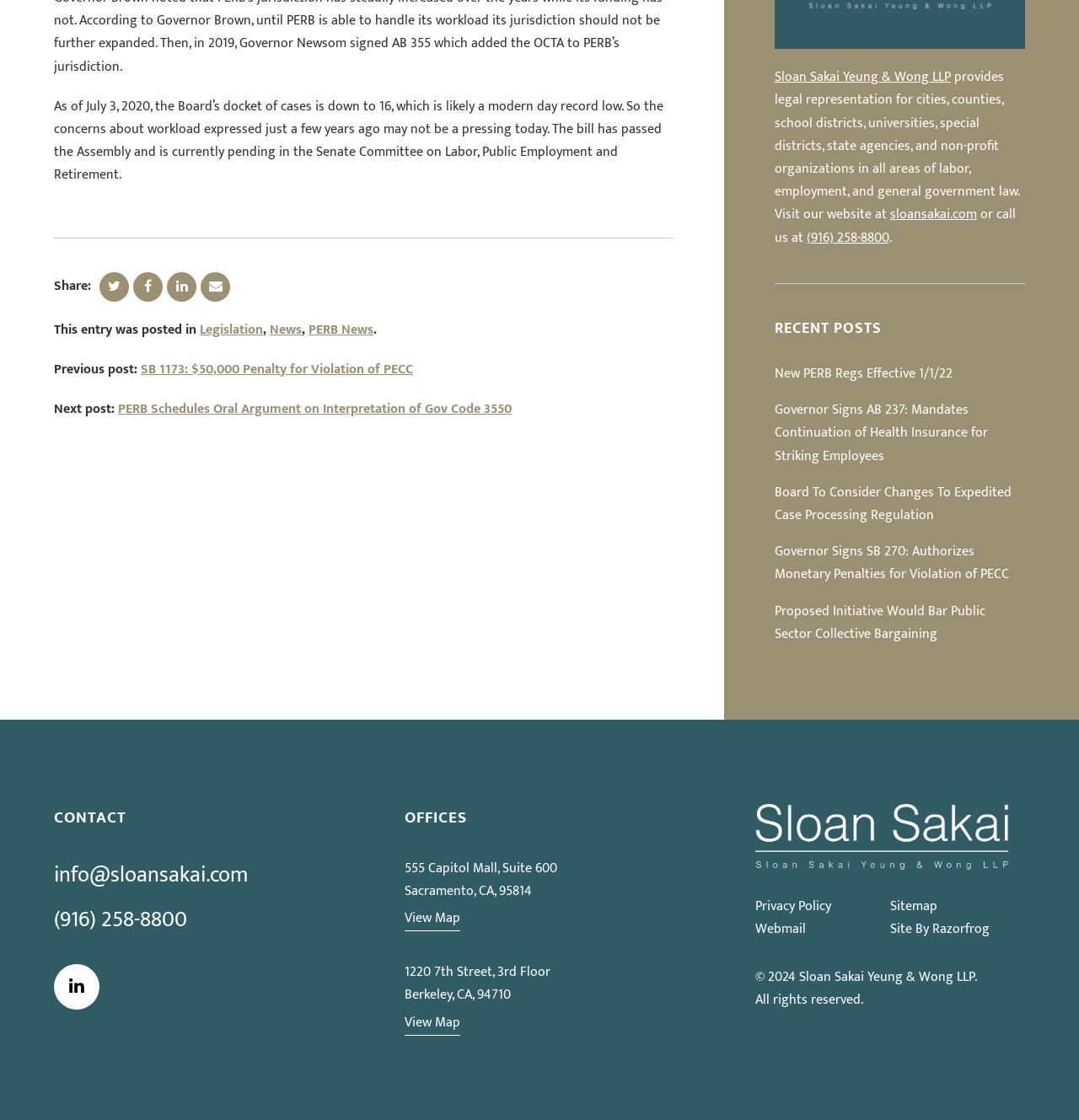Find the bounding box coordinates of the area that needs to be clicked in order to achieve the following instruction: "Visit the website of Sloan Sakai Yeung & Wong LLP". The coordinates should be specified as four float numbers between 0 and 1, i.e., [left, top, right, bottom].

[0.825, 0.182, 0.905, 0.202]